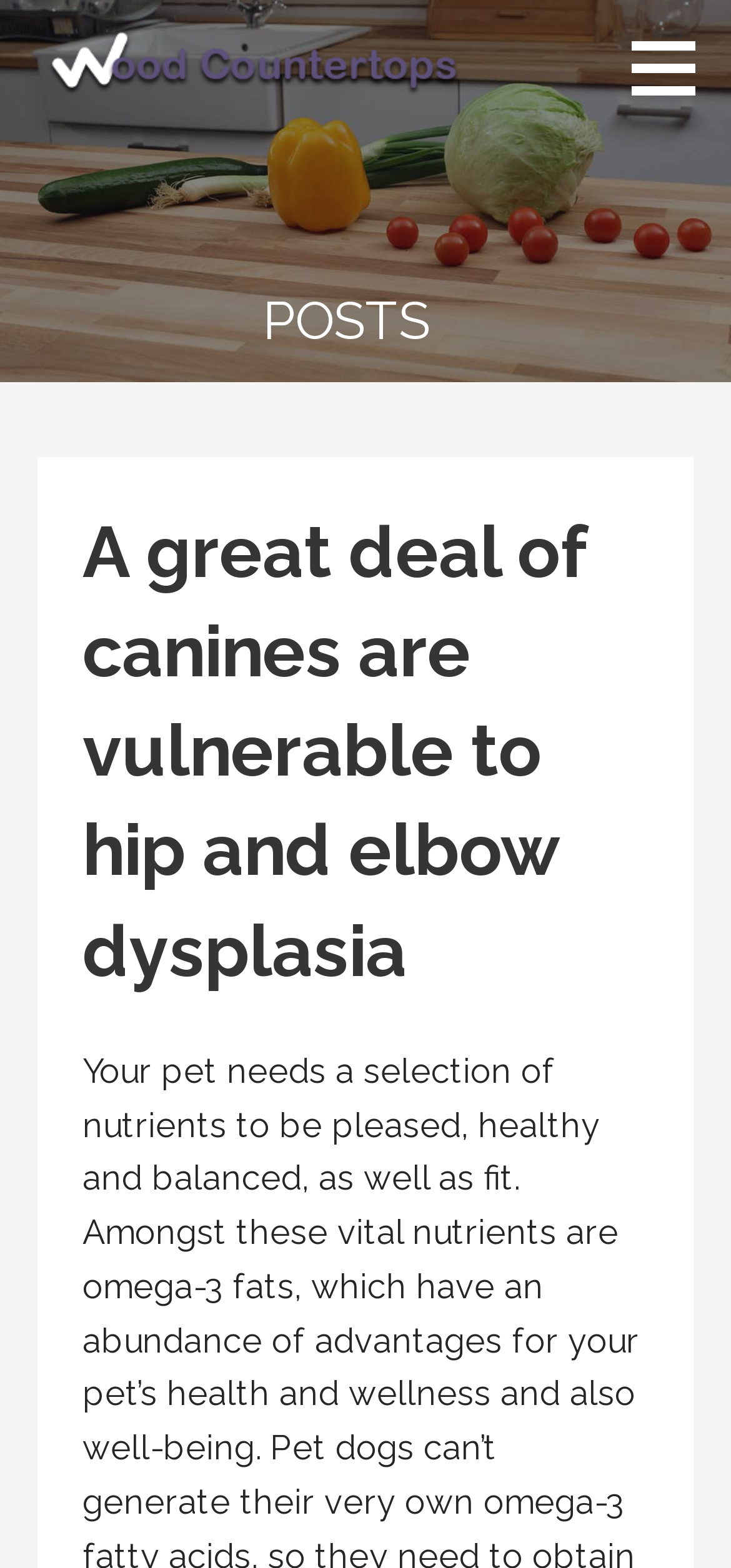Locate the UI element described by Menu in the provided webpage screenshot. Return the bounding box coordinates in the format (top-left x, top-left y, bottom-right x, bottom-right y), ensuring all values are between 0 and 1.

None